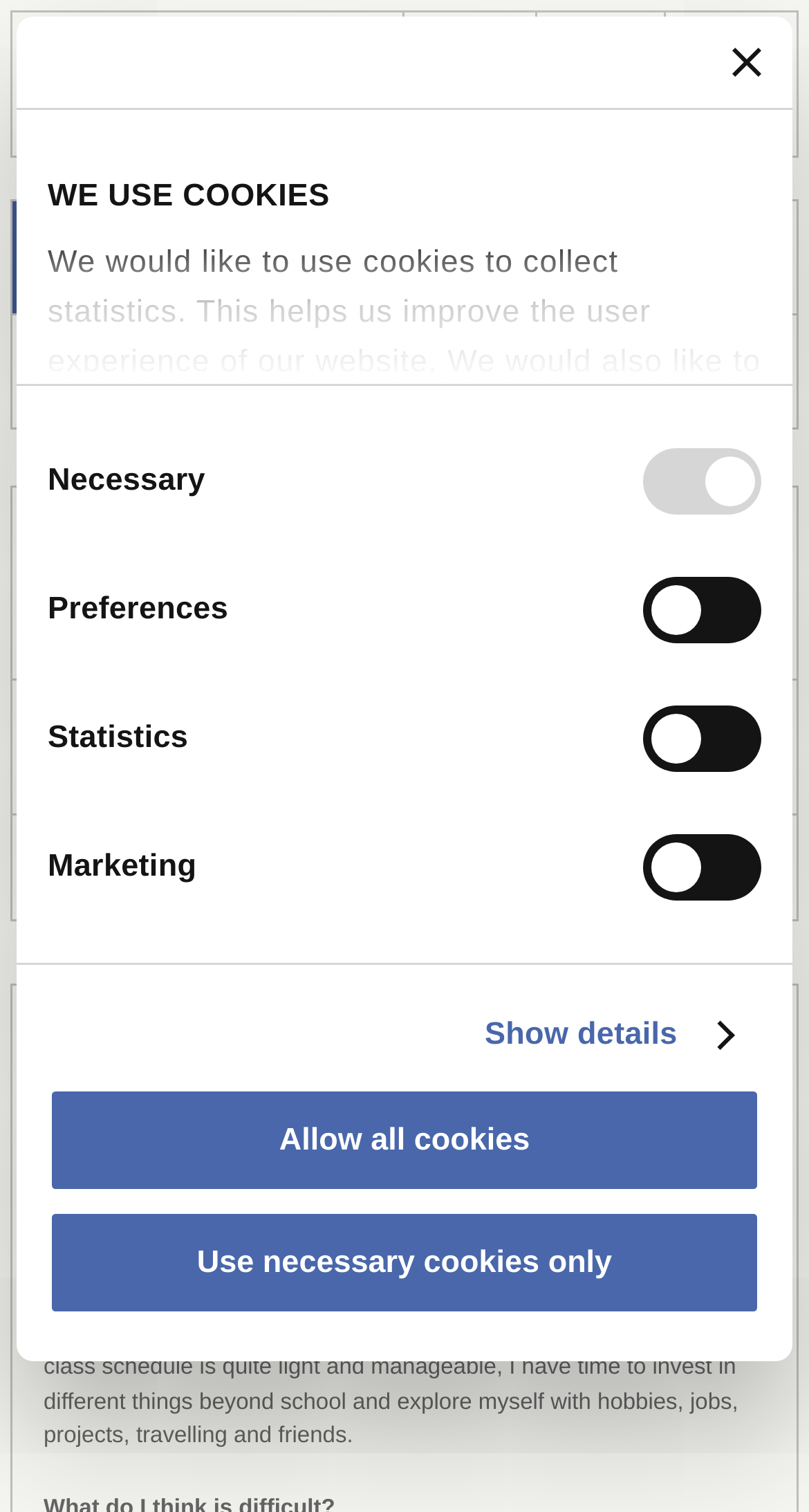Given the following UI element description: "Hell Train: Chapter One (Preview)", find the bounding box coordinates in the webpage screenshot.

None